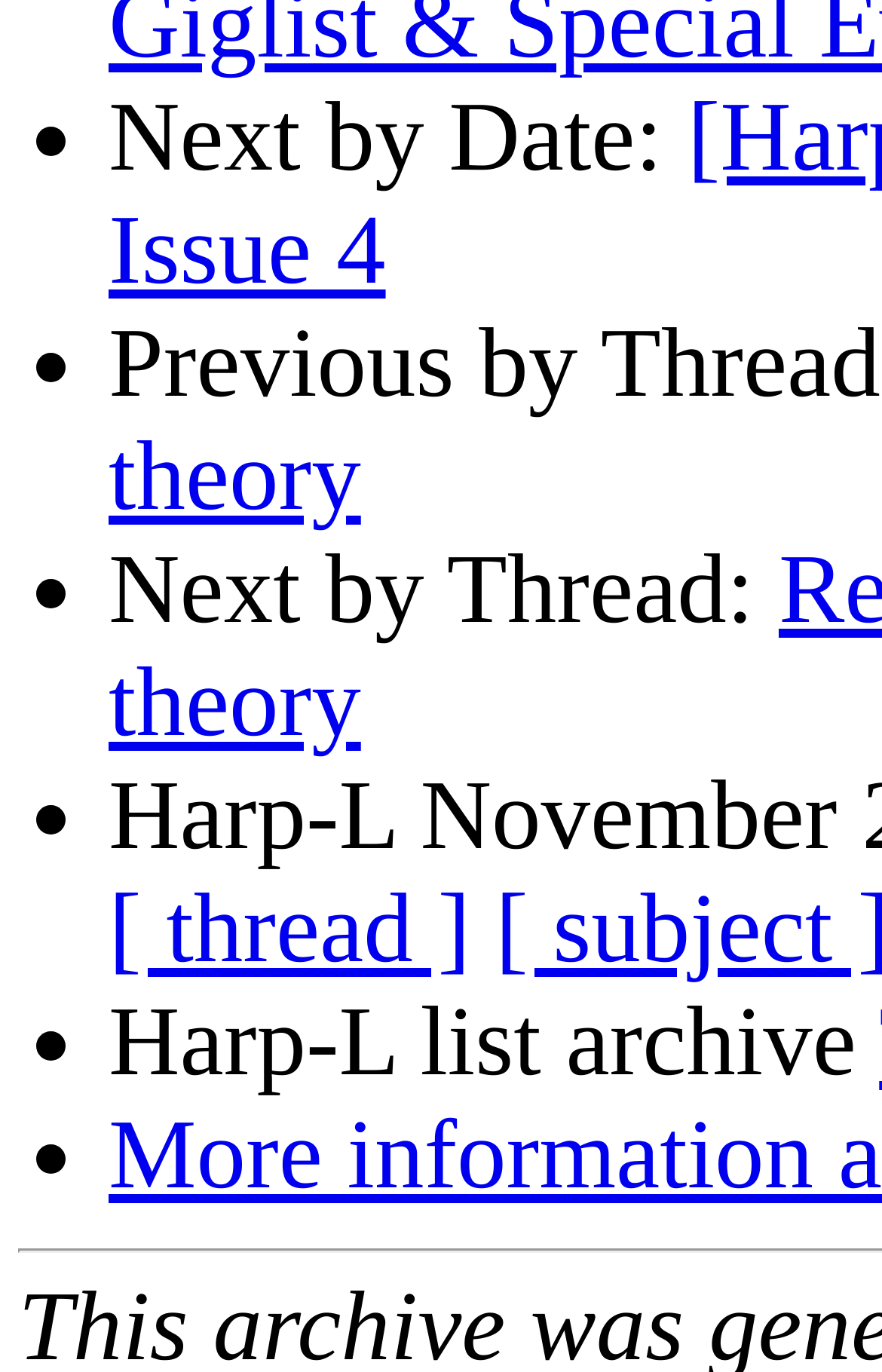What is the pattern of the list markers?
Refer to the image and respond with a one-word or short-phrase answer.

Bullets